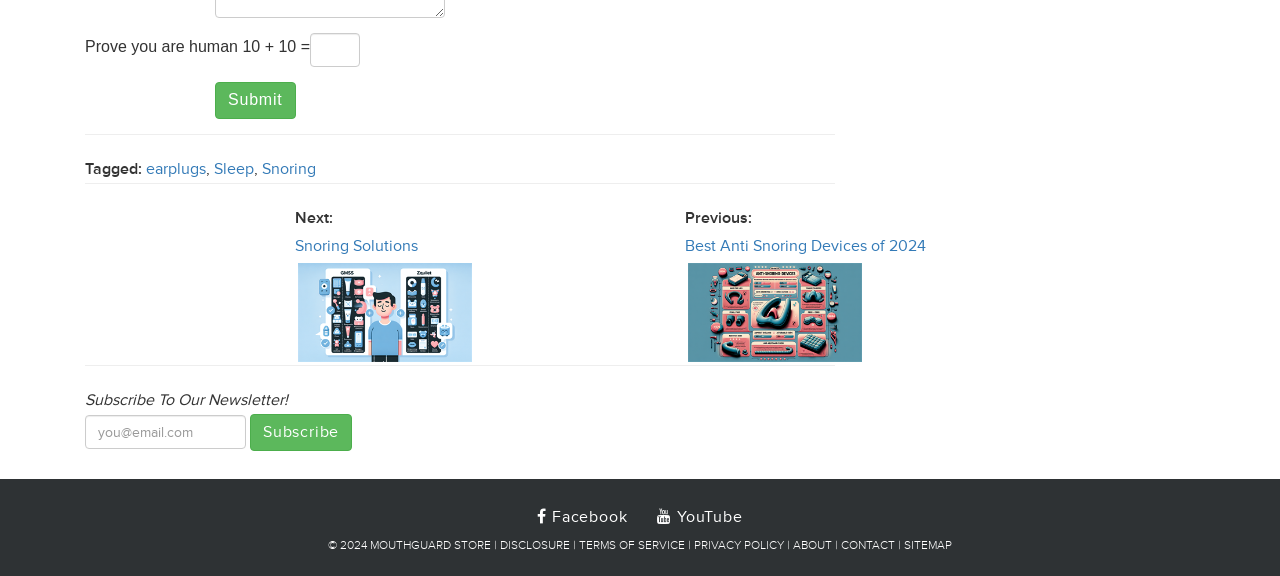Can you specify the bounding box coordinates for the region that should be clicked to fulfill this instruction: "Click on the Snoring Solutions link".

[0.23, 0.409, 0.327, 0.444]